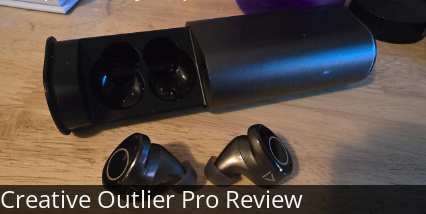What is the finish of the earbuds?
Using the image as a reference, answer the question in detail.

The caption states that the earbuds feature a 'modern design with a metallic finish', implying that the earbuds have a metallic finish.